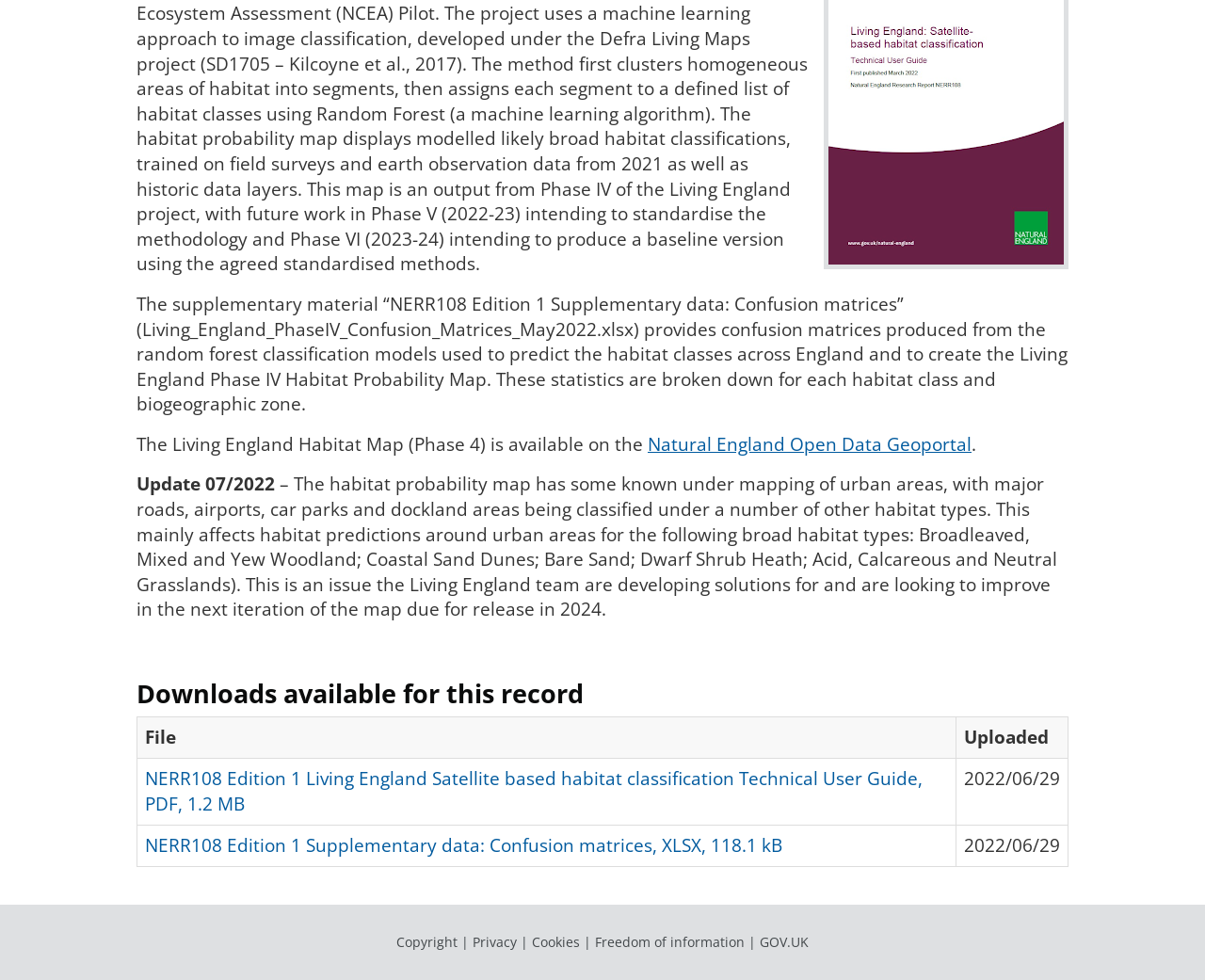Determine the bounding box coordinates for the HTML element mentioned in the following description: "Freedom of information". The coordinates should be a list of four floats ranging from 0 to 1, represented as [left, top, right, bottom].

[0.494, 0.952, 0.618, 0.971]